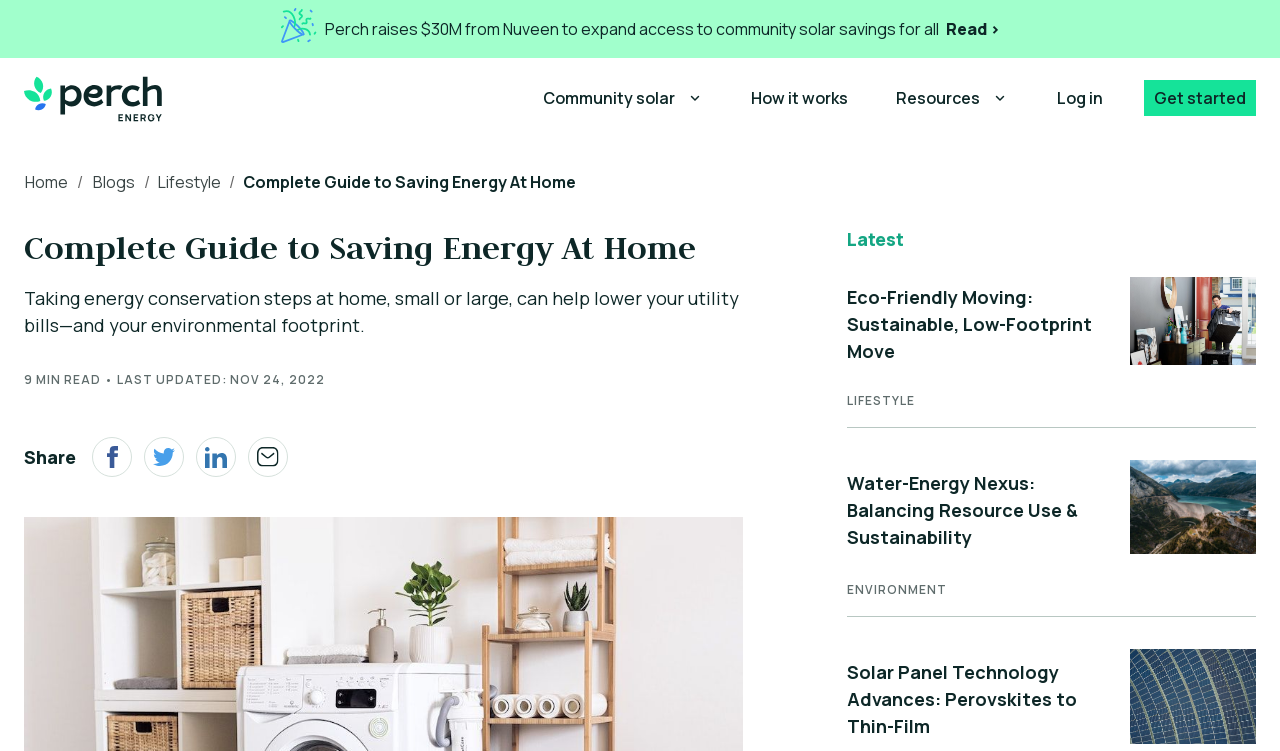Predict the bounding box coordinates of the UI element that matches this description: "Get started". The coordinates should be in the format [left, top, right, bottom] with each value between 0 and 1.

[0.894, 0.107, 0.981, 0.154]